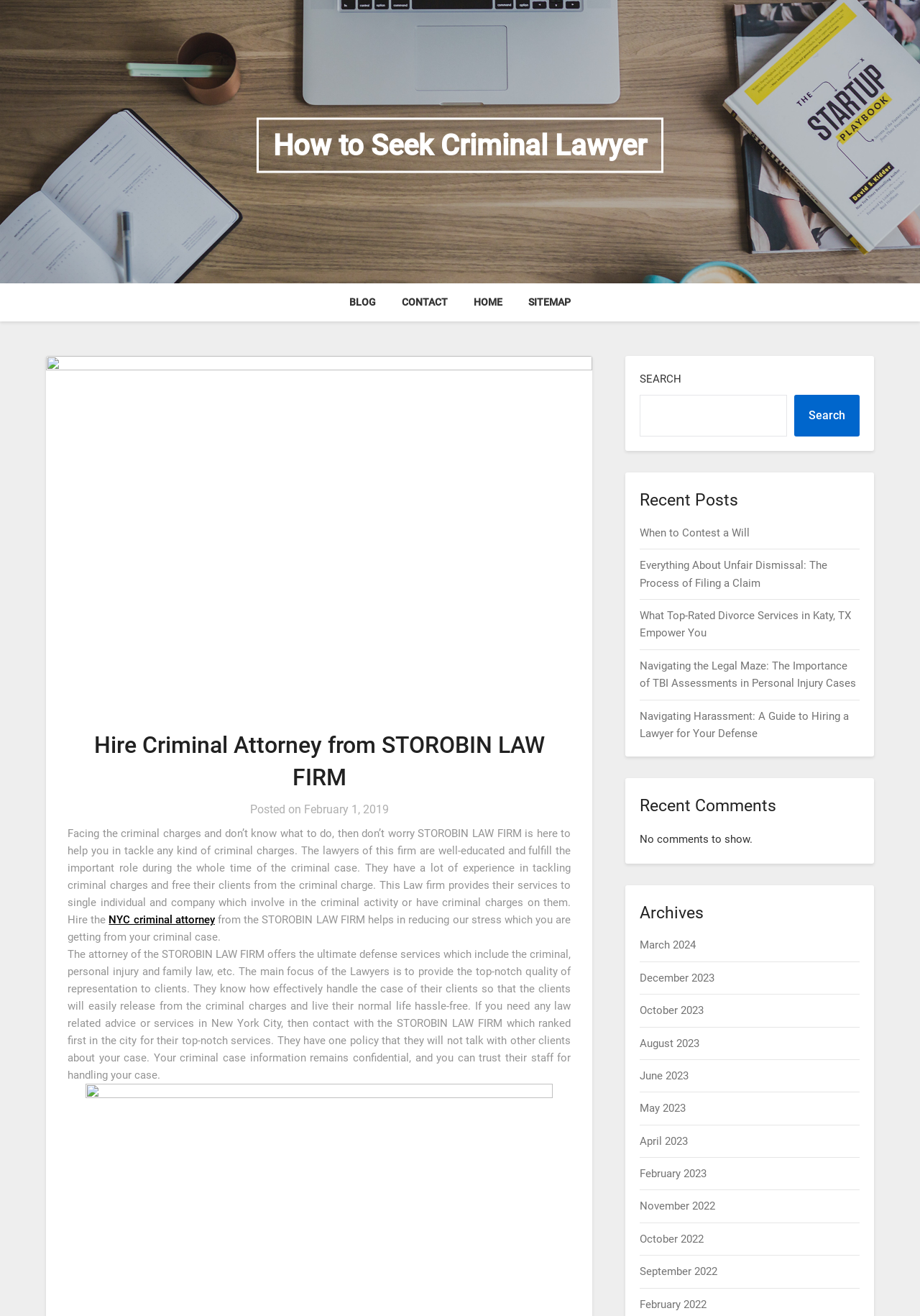Find and provide the bounding box coordinates for the UI element described with: "October 2023".

[0.696, 0.763, 0.765, 0.773]